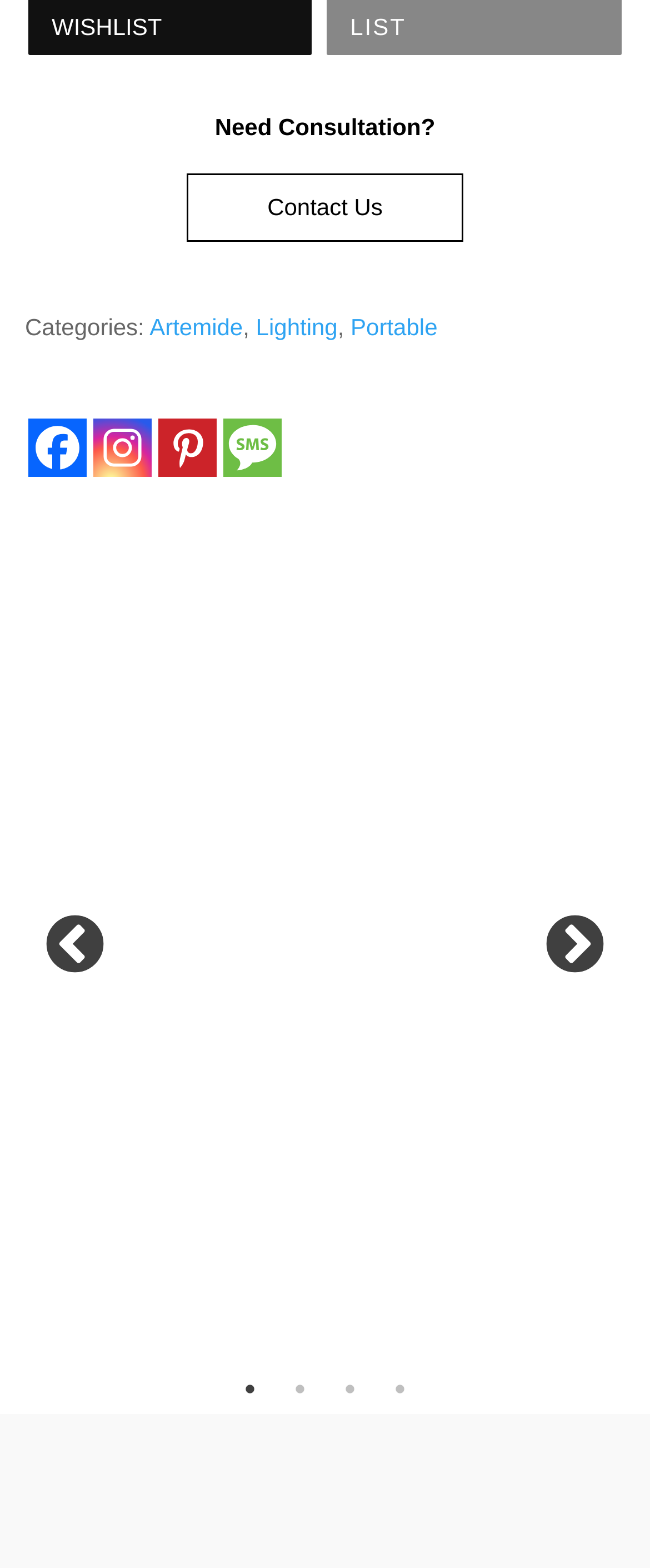Specify the bounding box coordinates of the area that needs to be clicked to achieve the following instruction: "Click 'Facebook'".

[0.044, 0.267, 0.133, 0.304]